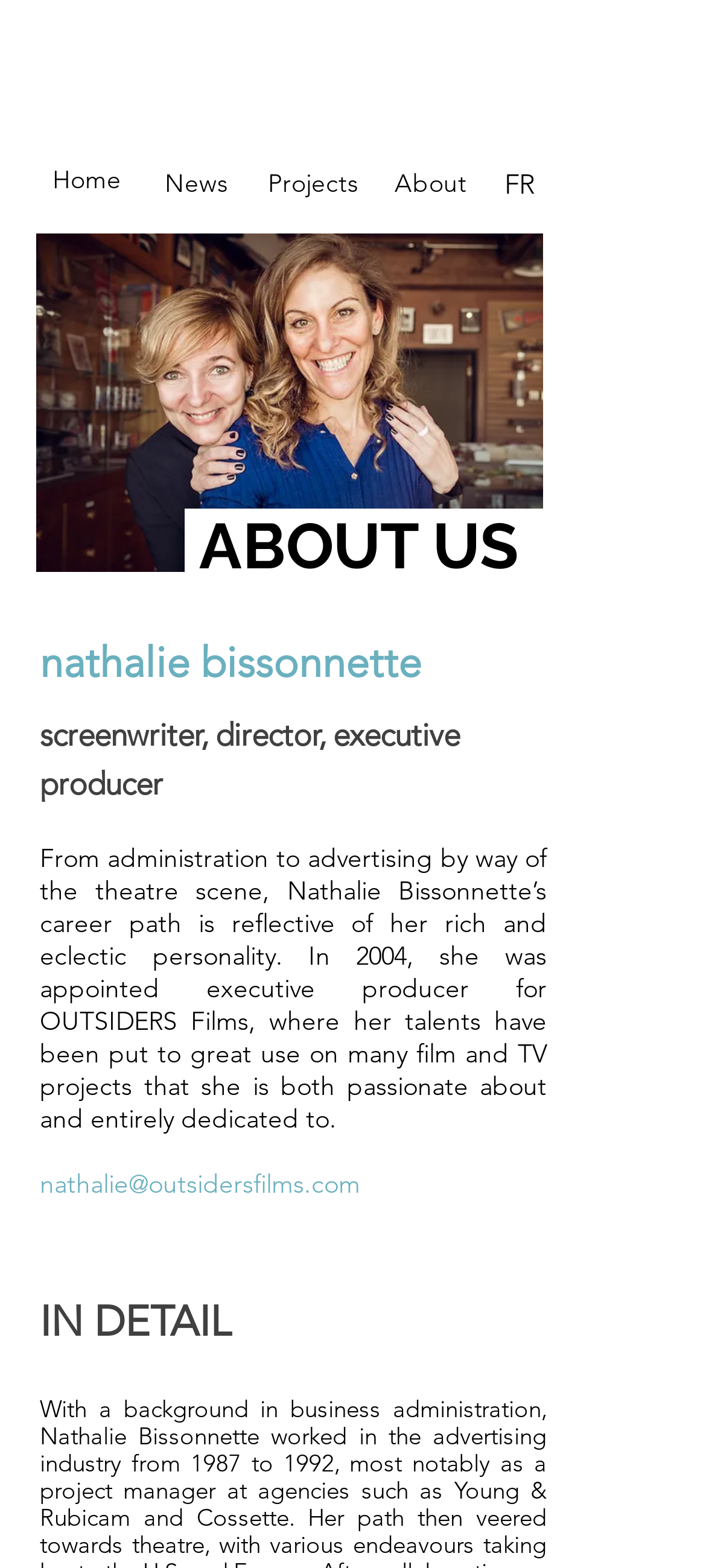What are the main sections of the website?
Please provide a comprehensive answer to the question based on the webpage screenshot.

The webpage has a navigation menu with links to different sections, including 'Home', 'News', 'About', and 'Projects', indicating the main sections of the website.